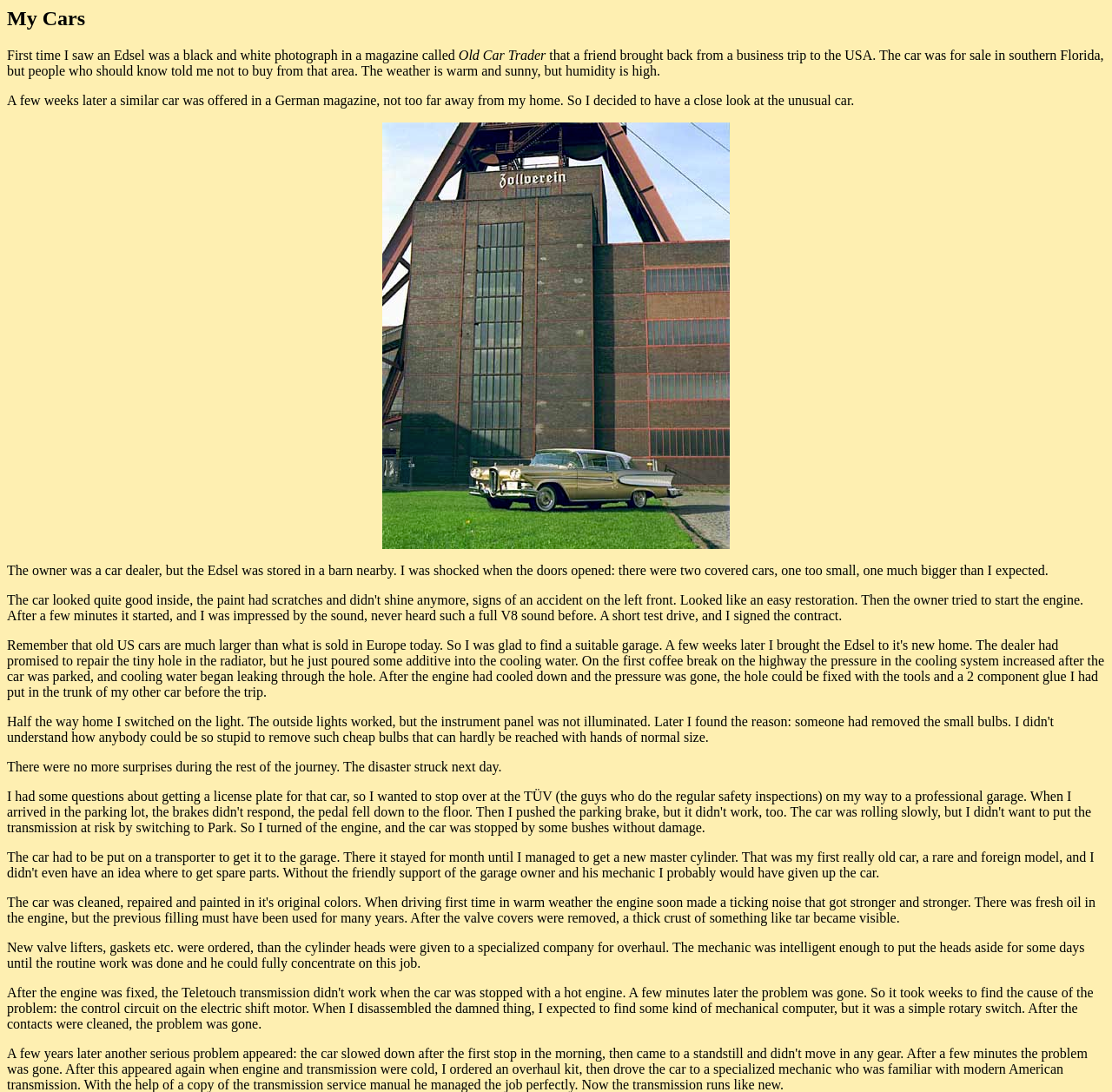Provide a short answer using a single word or phrase for the following question: 
What is the topic of the story?

Edsel car